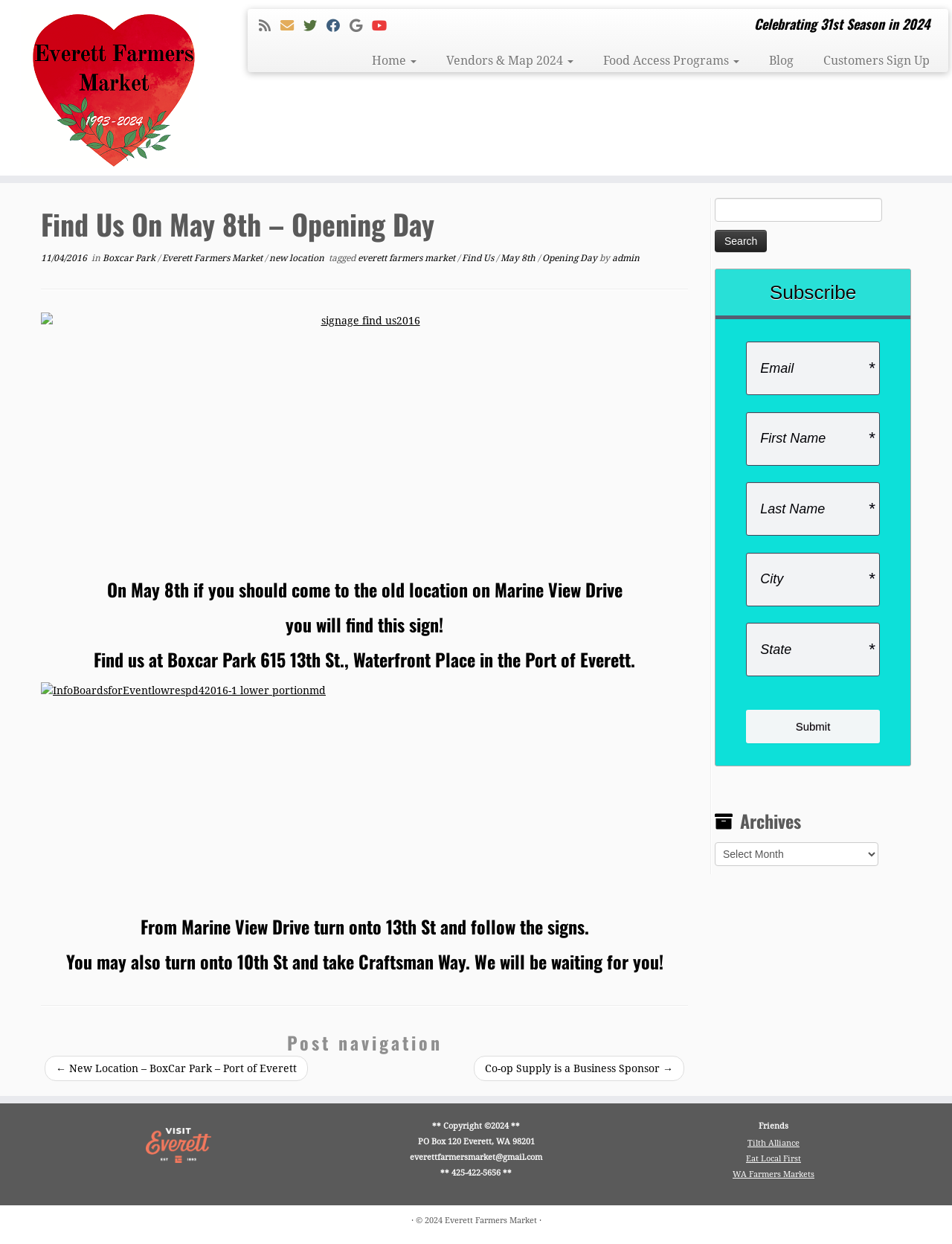What is the phone number of Everett Farmers Market?
Look at the image and respond with a single word or a short phrase.

425-422-5656